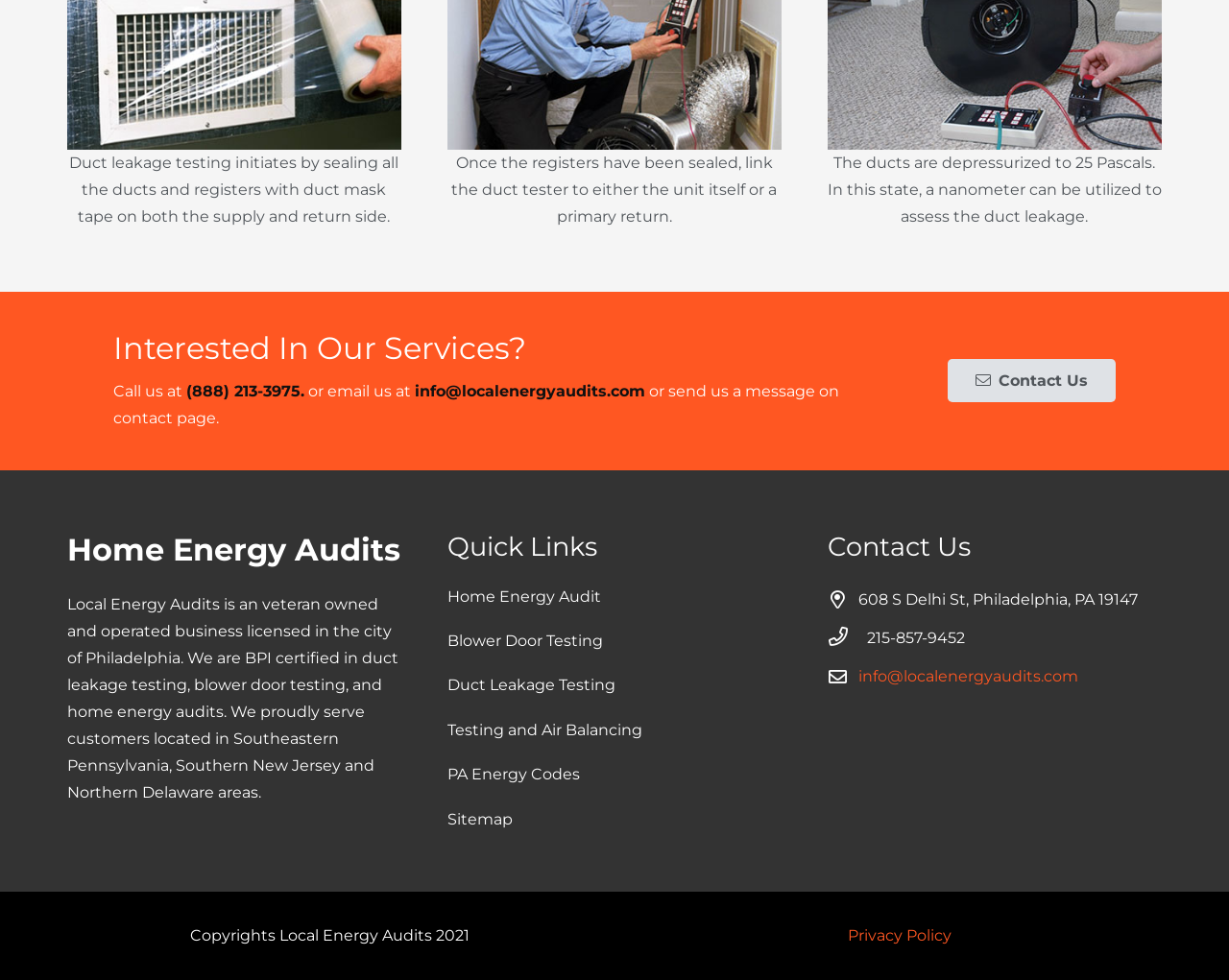From the screenshot, find the bounding box of the UI element matching this description: "info@localenergyaudits.com". Supply the bounding box coordinates in the form [left, top, right, bottom], each a float between 0 and 1.

[0.698, 0.68, 0.877, 0.699]